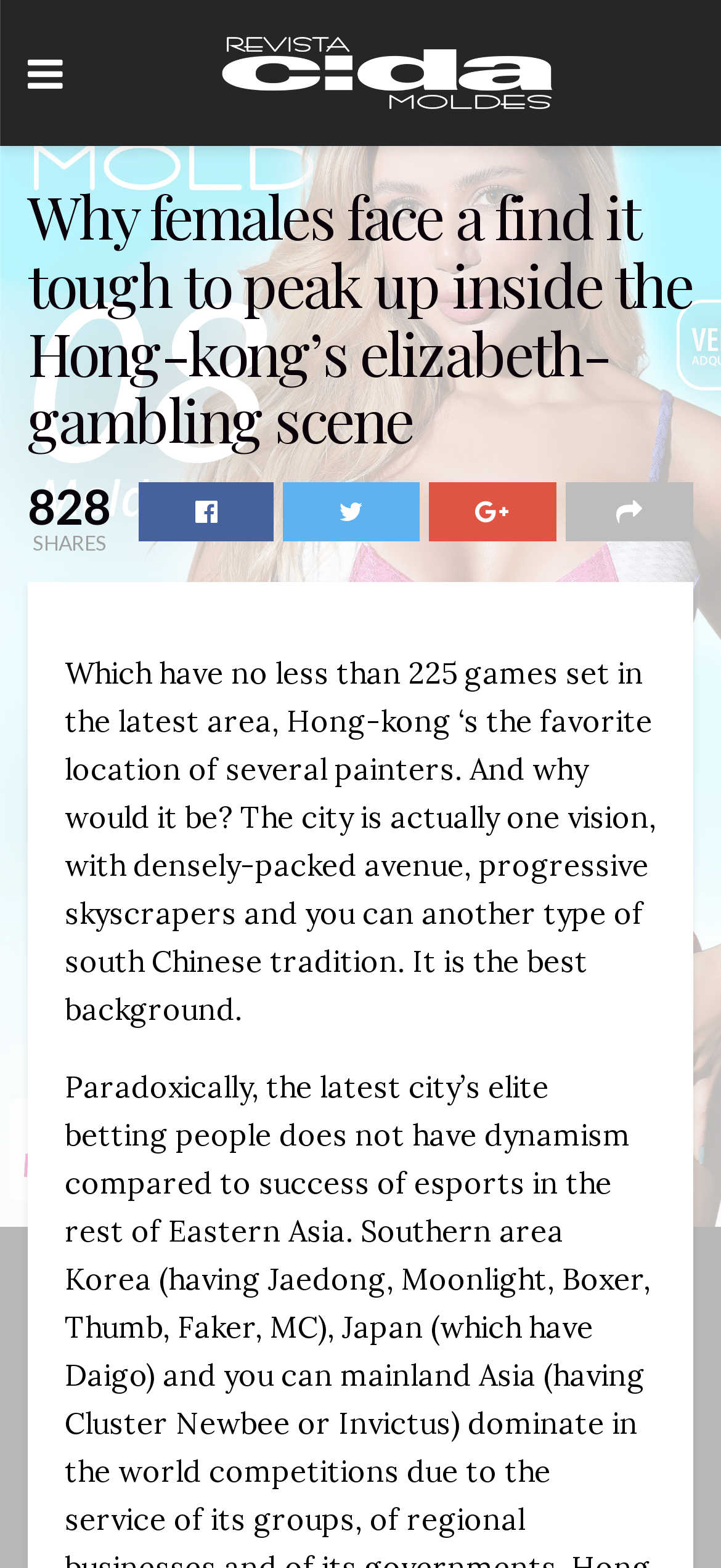Can you find and generate the webpage's heading?

Why females face a find it tough to peak up inside the Hong-kong’s elizabeth-gambling scene